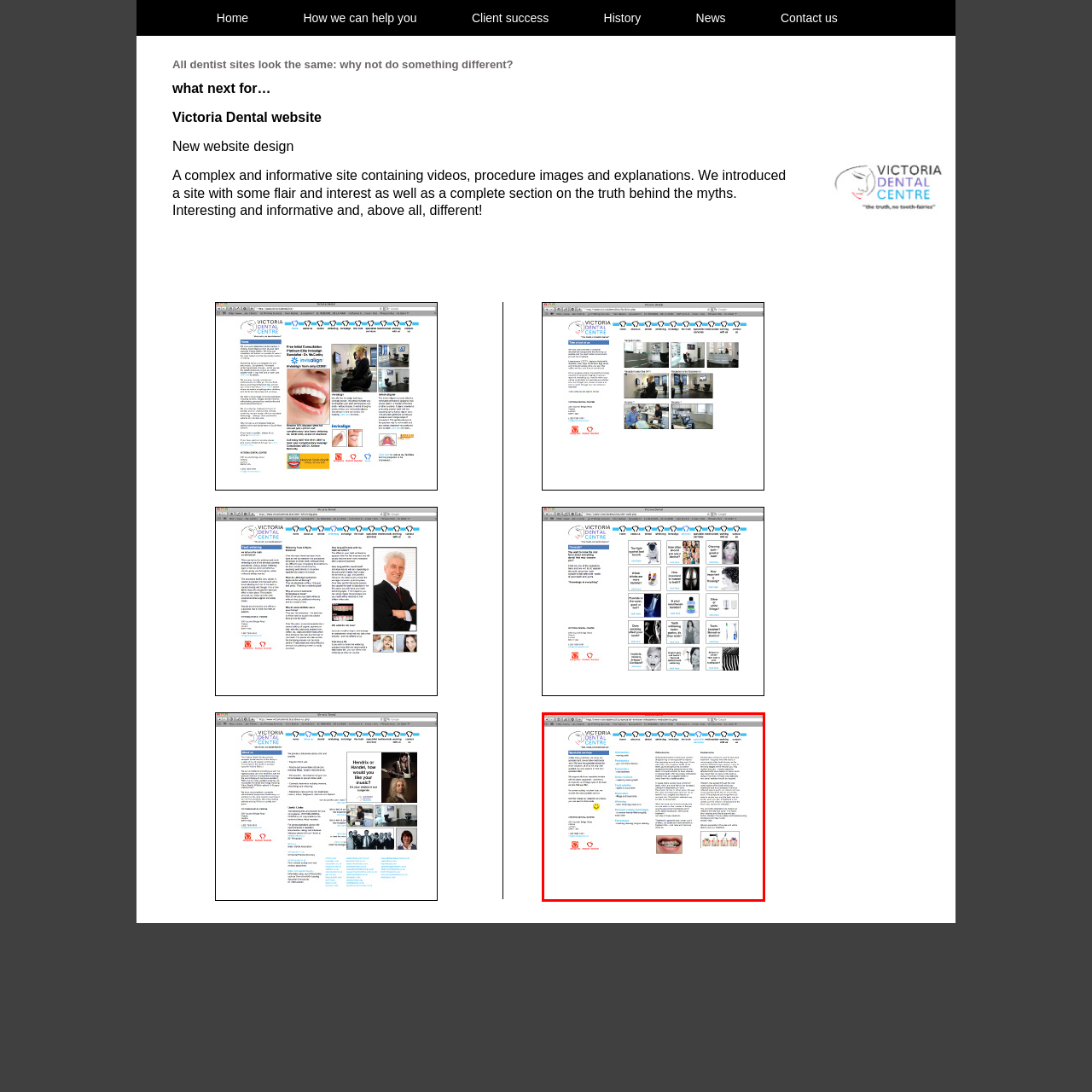Provide a comprehensive description of the image highlighted by the red bounding box.

The image showcases the official webpage of the Victoria Dental Centre, highlighting their services and patient information. The layout features a clean and professional design, where the top section includes the clinic's name prominently displayed, along with a navigation menu offering links to various sections such as "Home," "How we can help you," and "Contact us." 

The central area provides valuable insights into the clinic’s approach, emphasizing a distinctive and engaging aesthetic compared to typical dental websites. Accompanying the text are several images illustrating dental health topics, including images of dental procedures and patient care. Notably, one image focuses on a close-up of a patient’s smile, showcasing dental work, while other images depict infographics or diagrams related to oral health.

Overall, the webpage is designed to be informative and visually appealing, aiming to engage potential clients with a unique presentation of dental care services.